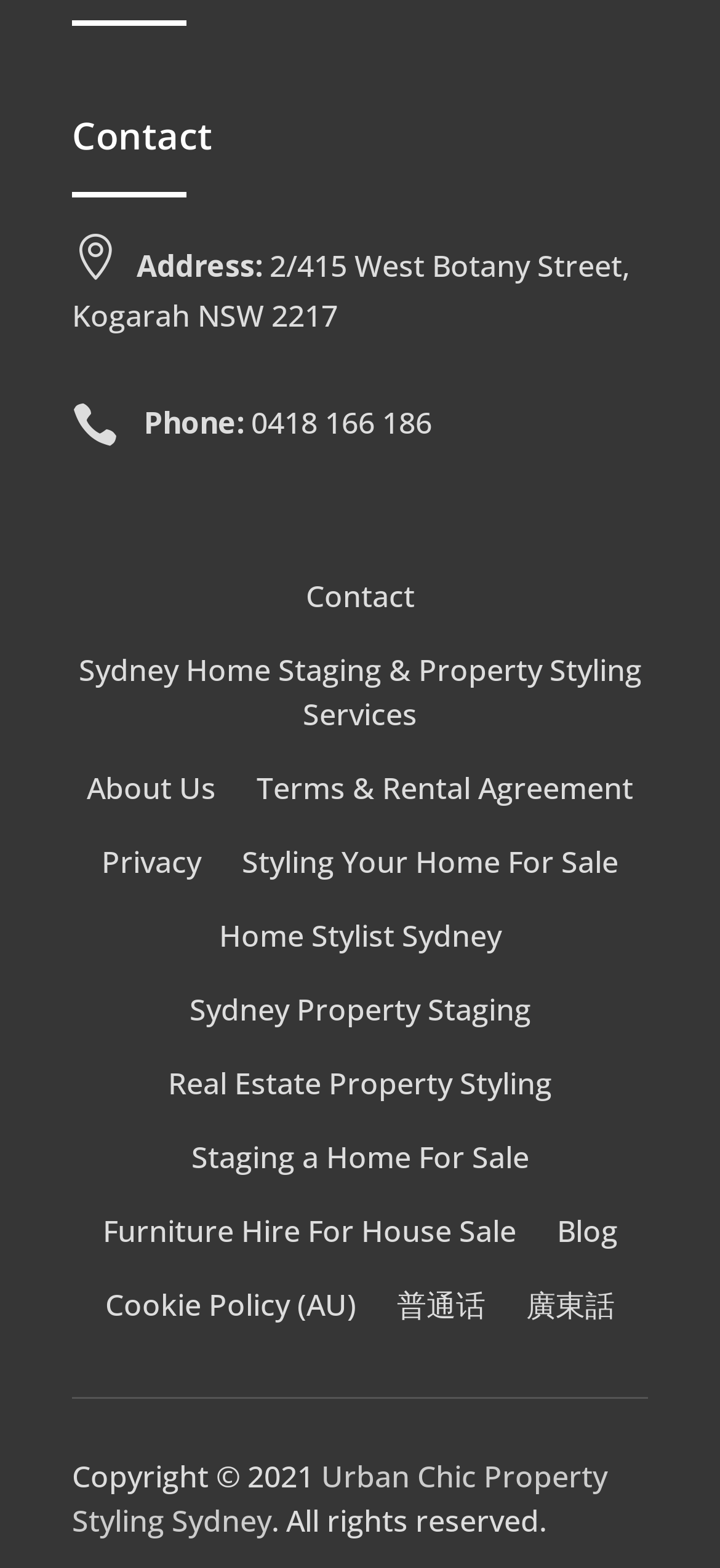How many links are there in the footer section?
Please provide a single word or phrase based on the screenshot.

7